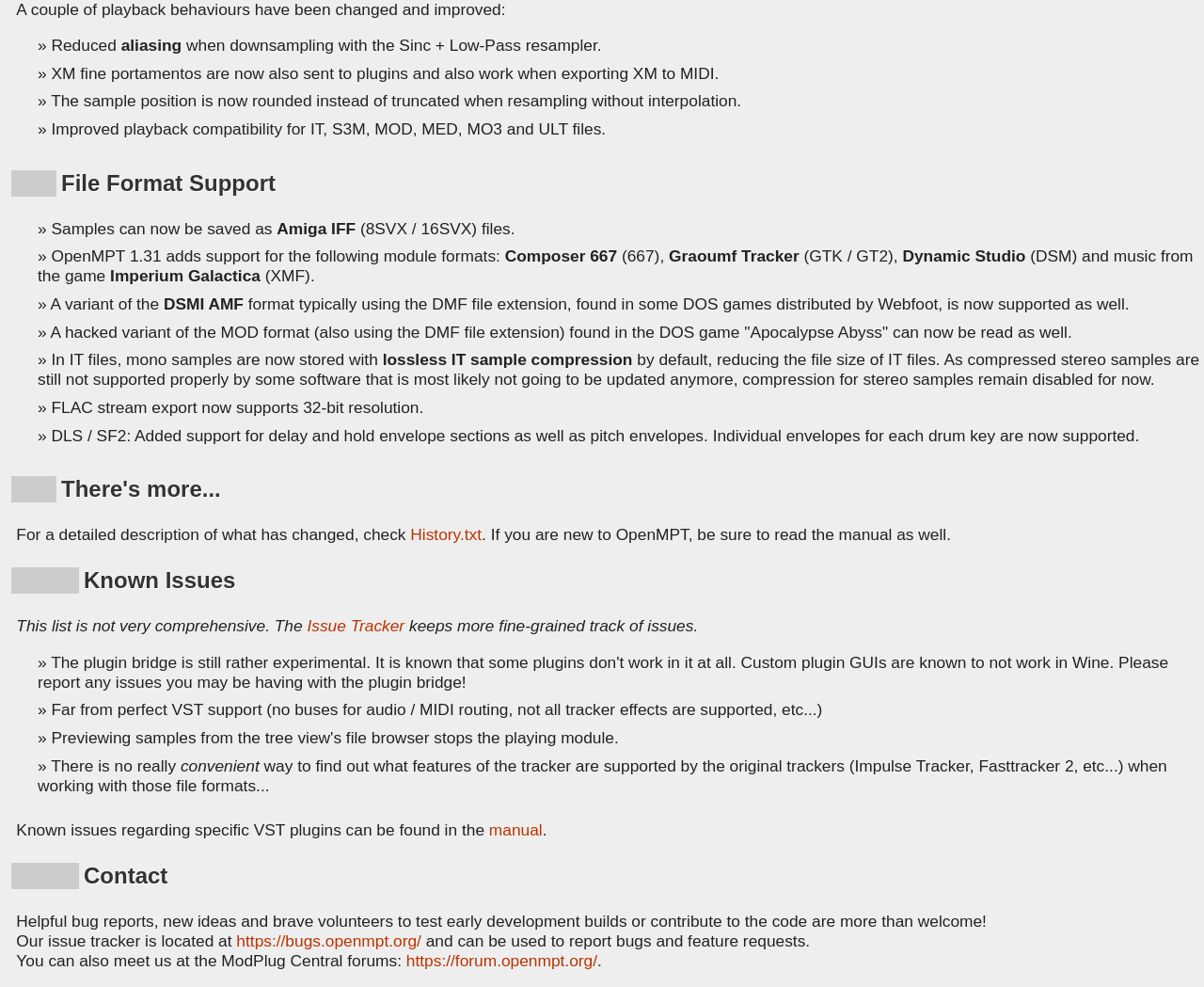What file formats are now supported by OpenMPT?
Give a detailed explanation using the information visible in the image.

According to the webpage, OpenMPT 1.31 adds support for several new file formats, including Amiga IFF, Composer 667, Graoumf Tracker, Dynamic Studio, and others.